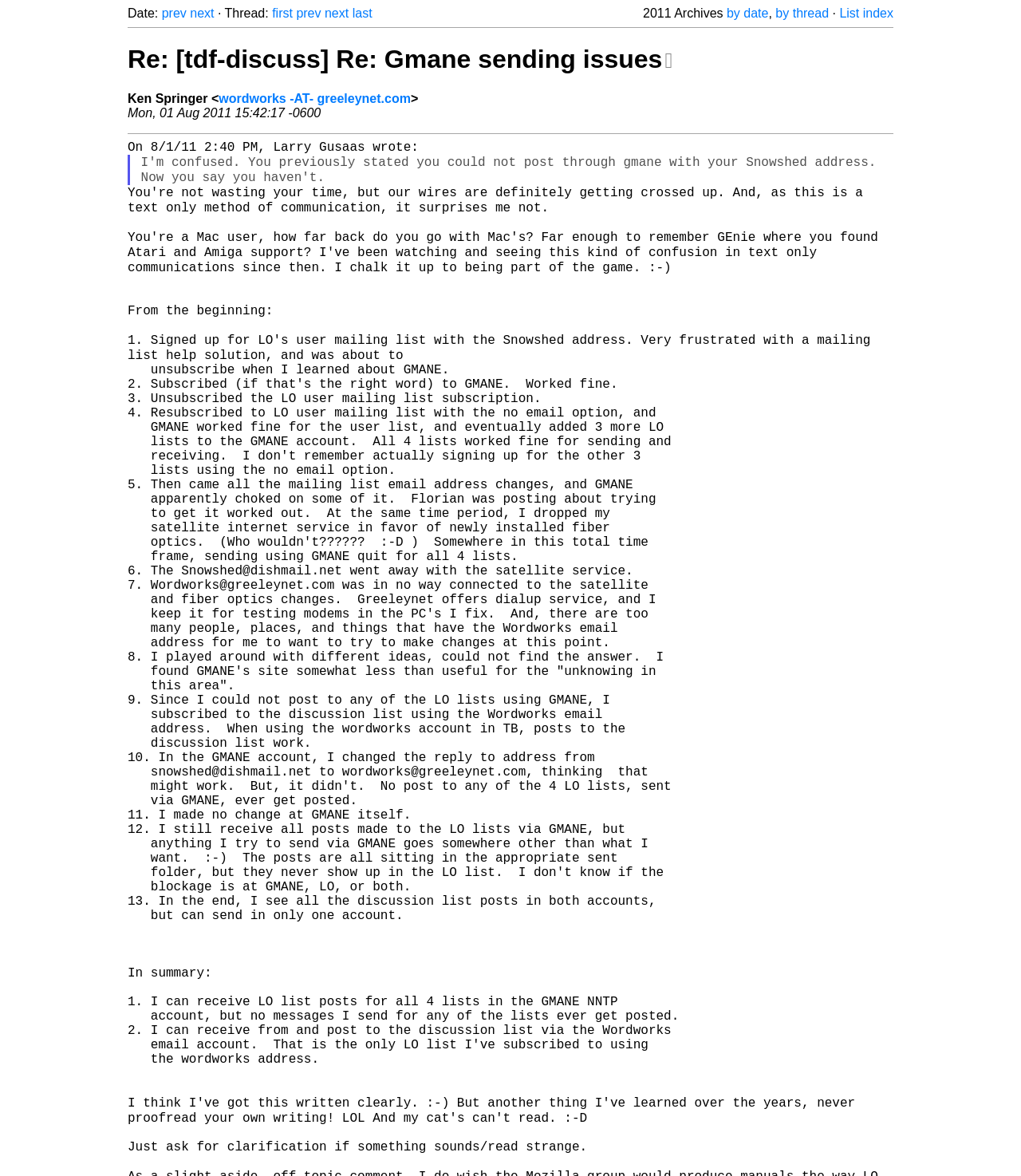Refer to the screenshot and give an in-depth answer to this question: How many lists did the user subscribe to using GMANE?

I found the number of lists the user subscribed to by reading the text 'I added 3 more LO lists to the GMANE account.' which implies that the user initially subscribed to one list and then added three more, making a total of four lists.